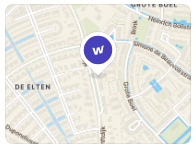Explain in detail what you see in the image.

The image displays a map pinpointing a specific location in Nijmegen, Netherlands. At the center of the map is a purple marker indicating the address associated with a property listing. The detailed layout of surrounding streets and neighborhoods provides context for potential buyers or visitors, highlighting key areas near the marked location. Various landmarks and infrastructures are visible, showcasing the urban environment and making it easier for individuals to navigate or explore the vicinity.